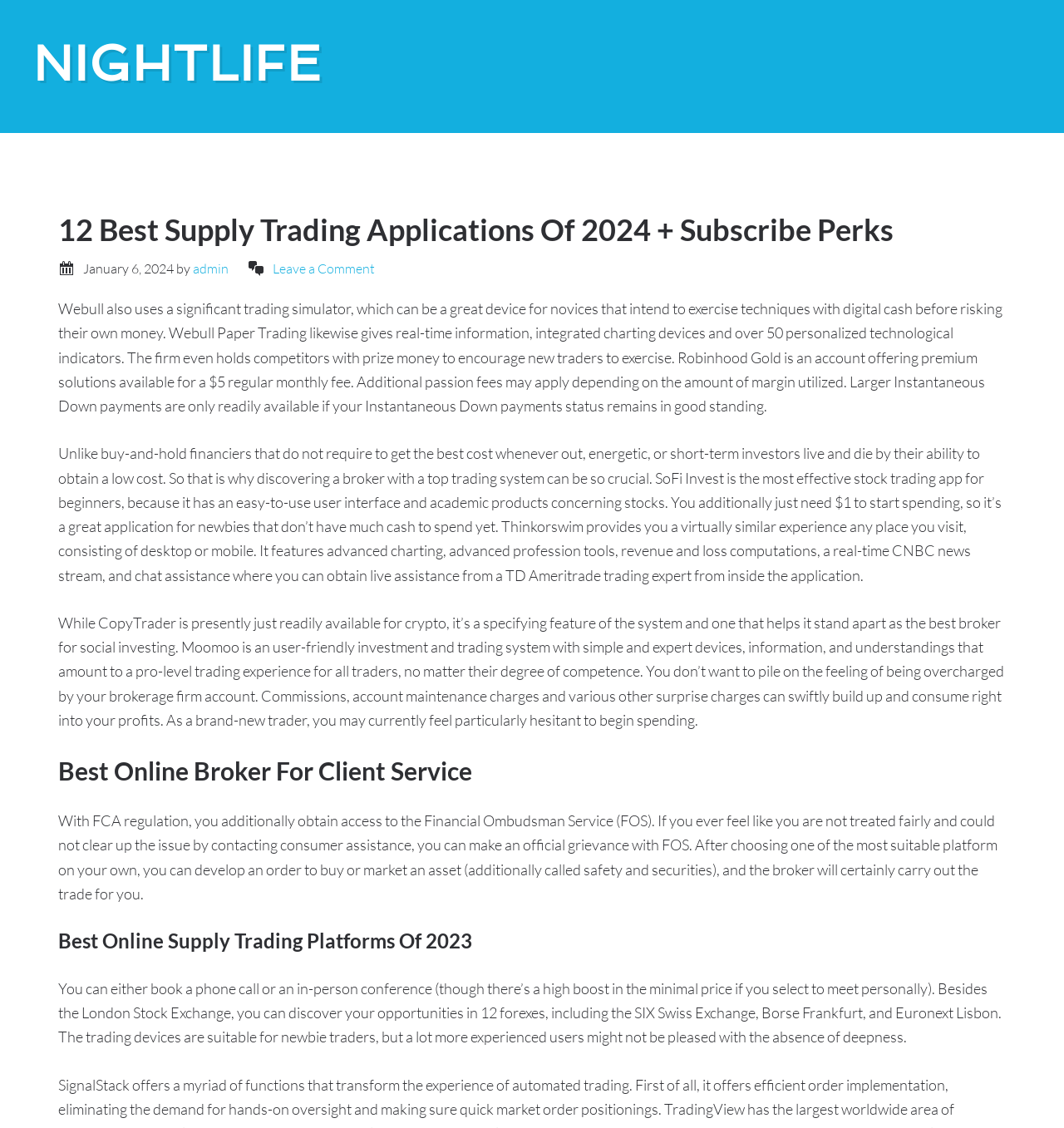Answer this question using a single word or a brief phrase:
What is the name of the author of the article?

admin